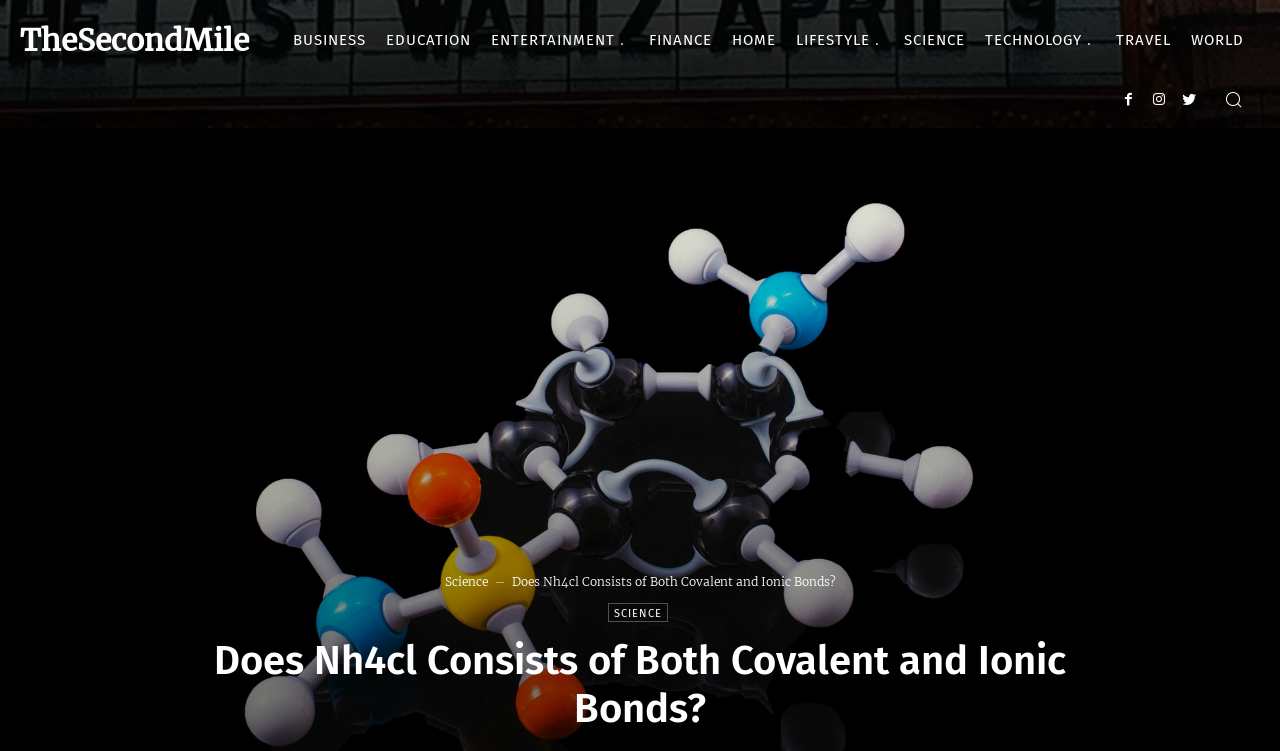Extract the text of the main heading from the webpage.

Does Nh4cl Consists of Both Covalent and Ionic Bonds?